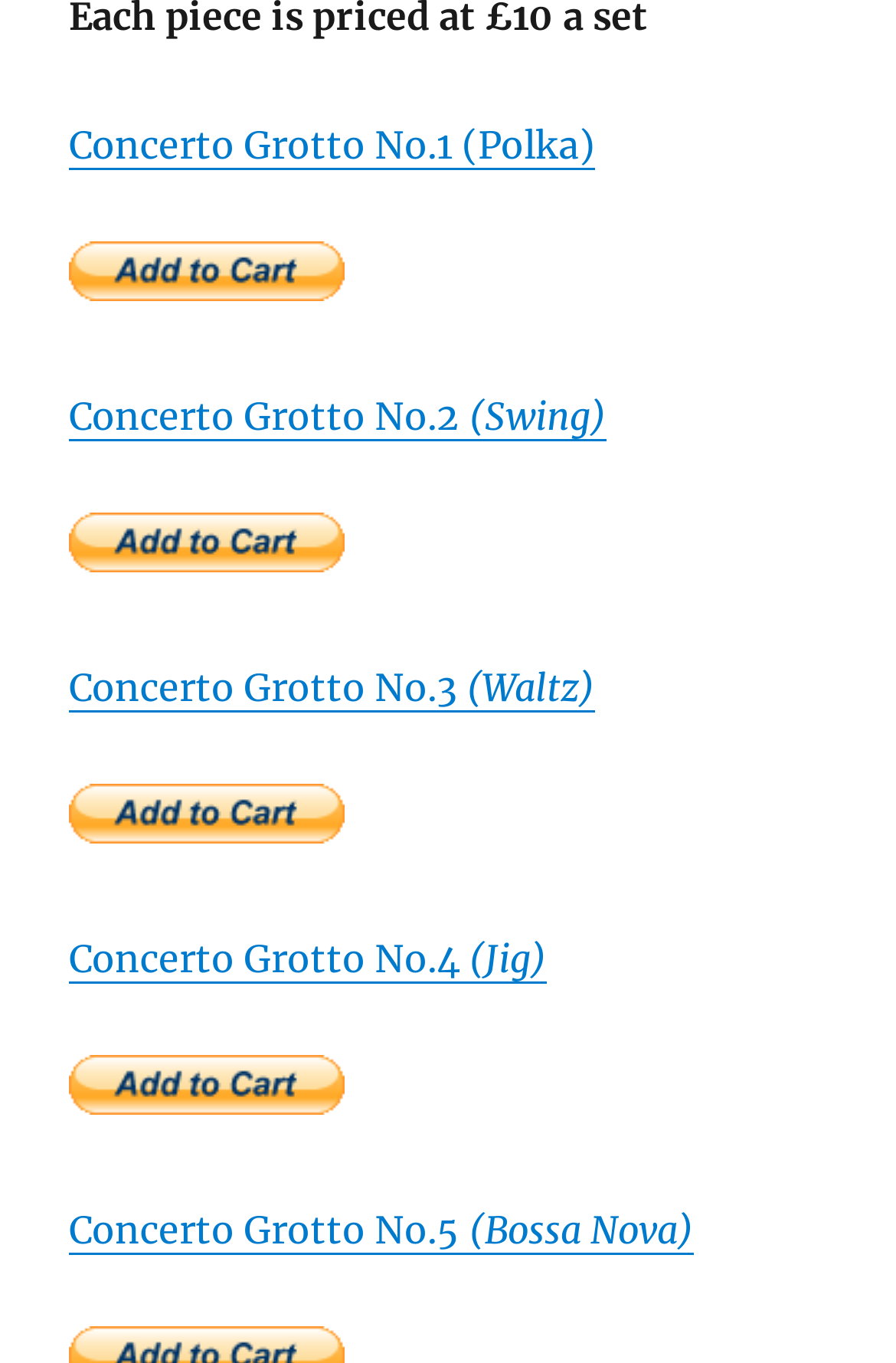What is the payment method mentioned?
Answer the question with a single word or phrase by looking at the picture.

PayPal